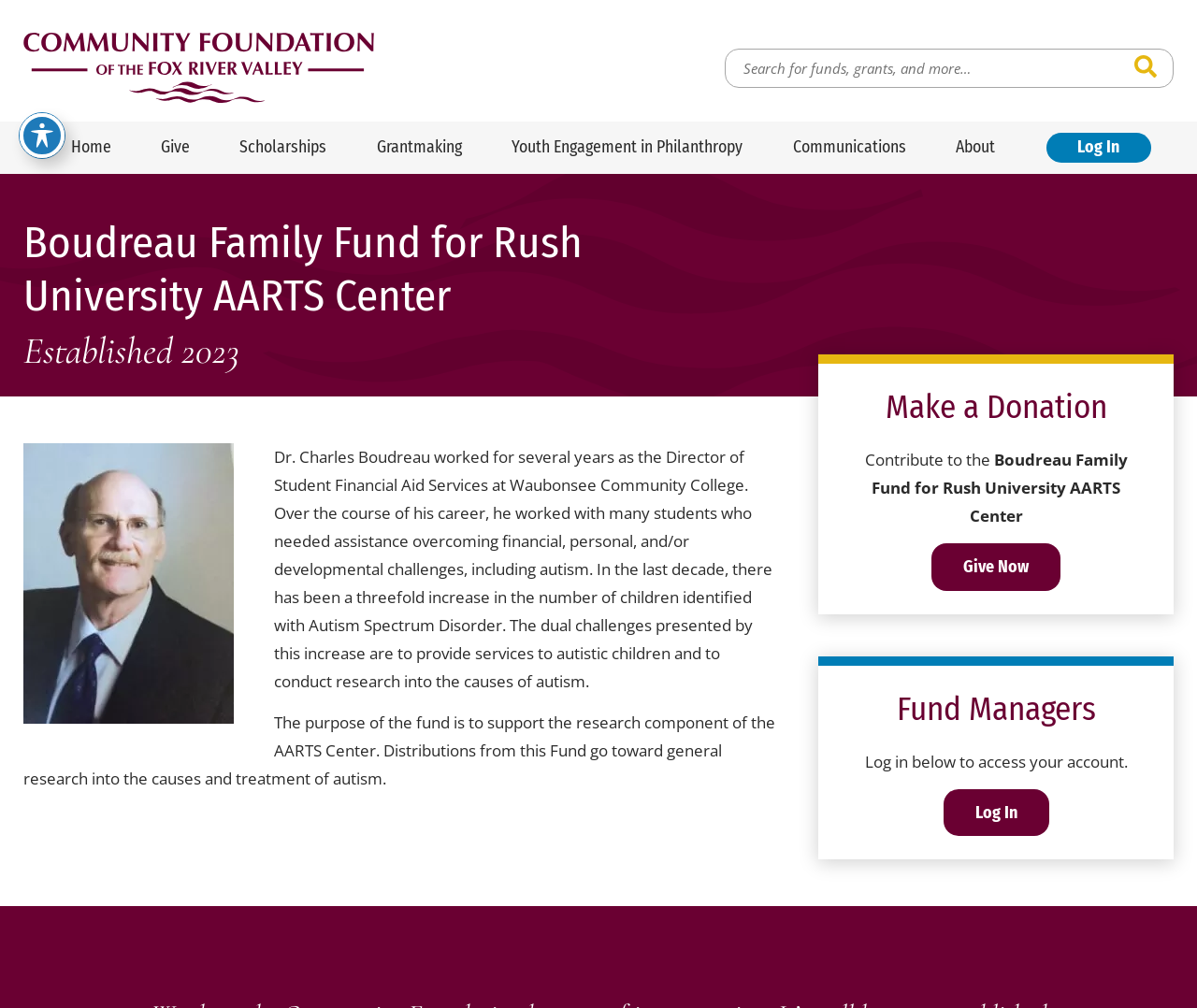Predict the bounding box coordinates of the area that should be clicked to accomplish the following instruction: "Contact Matt via email". The bounding box coordinates should consist of four float numbers between 0 and 1, i.e., [left, top, right, bottom].

None